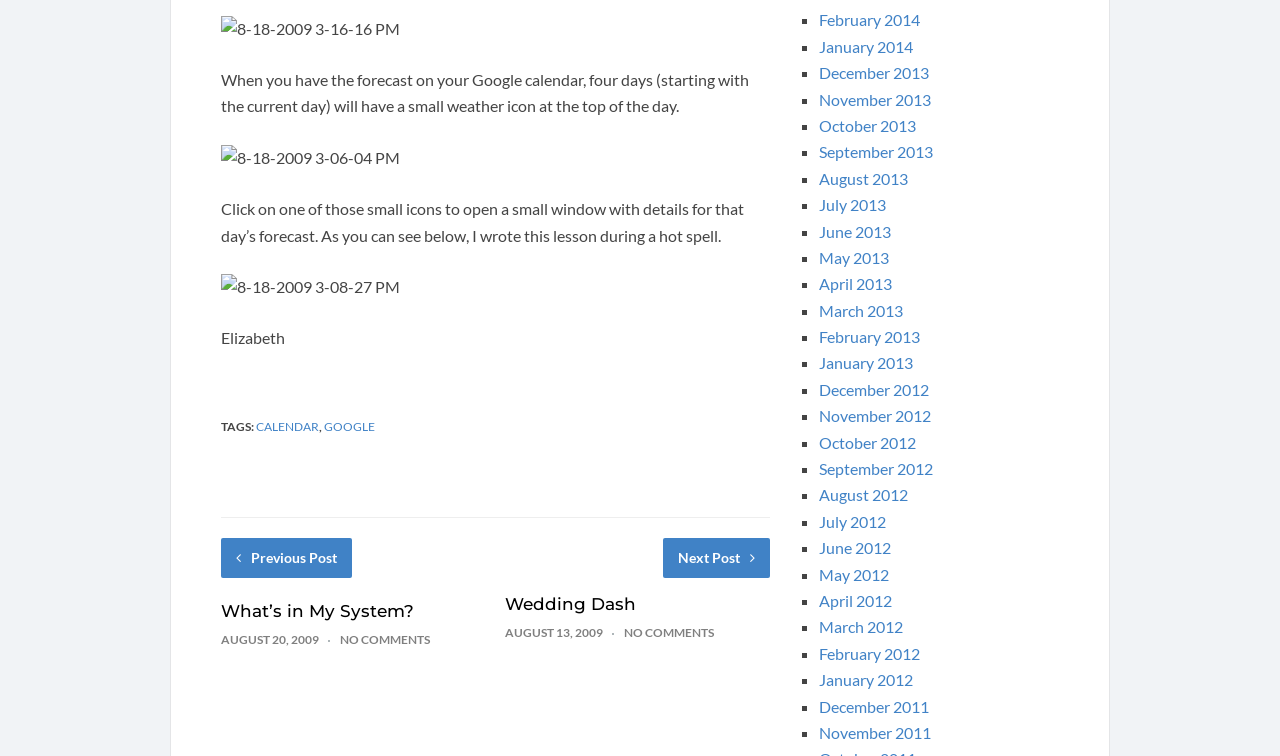Based on the image, give a detailed response to the question: What are the tags associated with the blog post 'What’s in My System?'?

The tags associated with the blog post 'What’s in My System?' are mentioned as 'CALENDAR' and 'GOOGLE' in the link elements with bounding box coordinates [0.2, 0.554, 0.249, 0.574] and [0.253, 0.554, 0.293, 0.574] respectively.